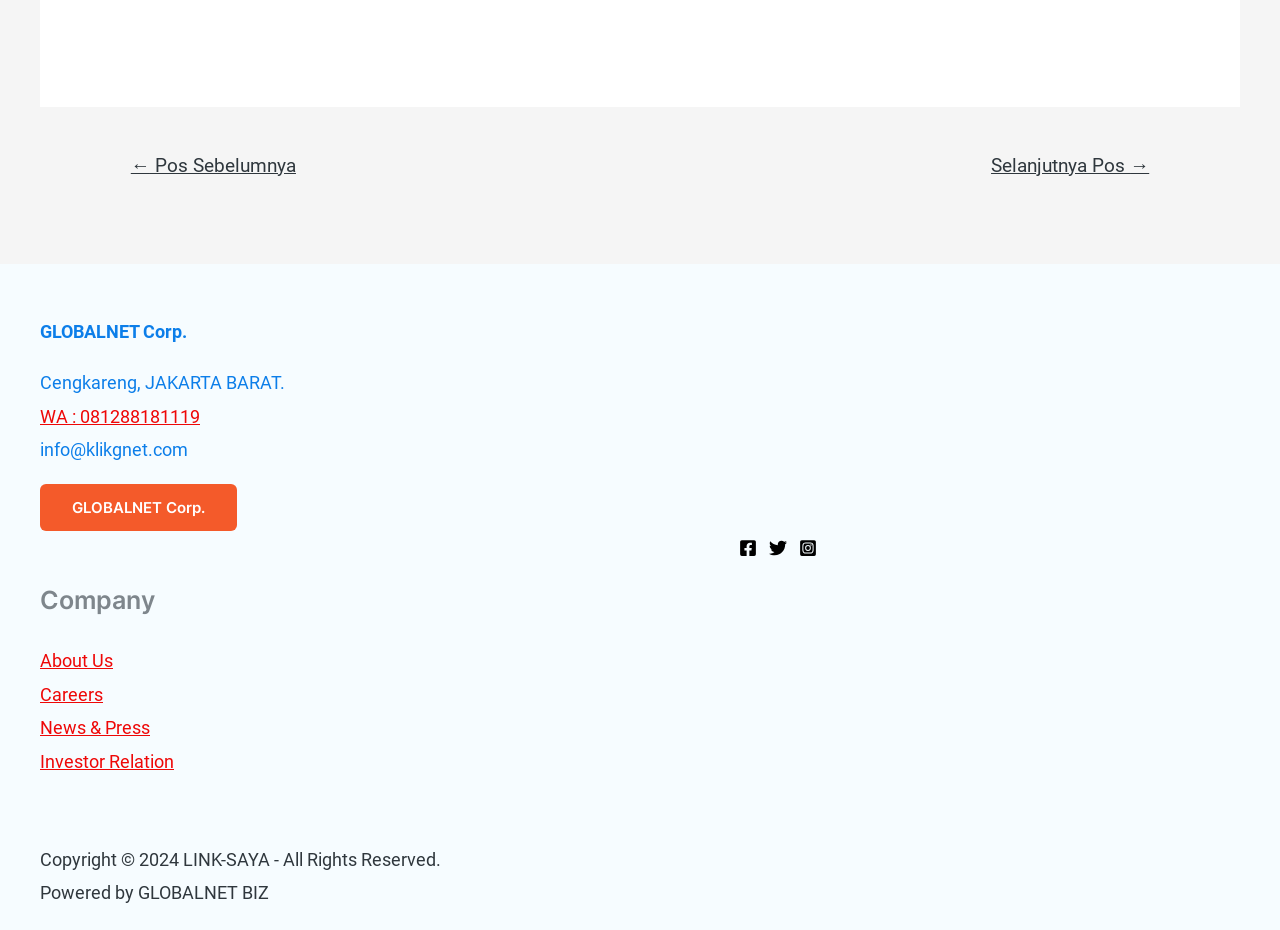Locate the bounding box coordinates of the clickable part needed for the task: "read about company".

[0.031, 0.626, 0.461, 0.666]